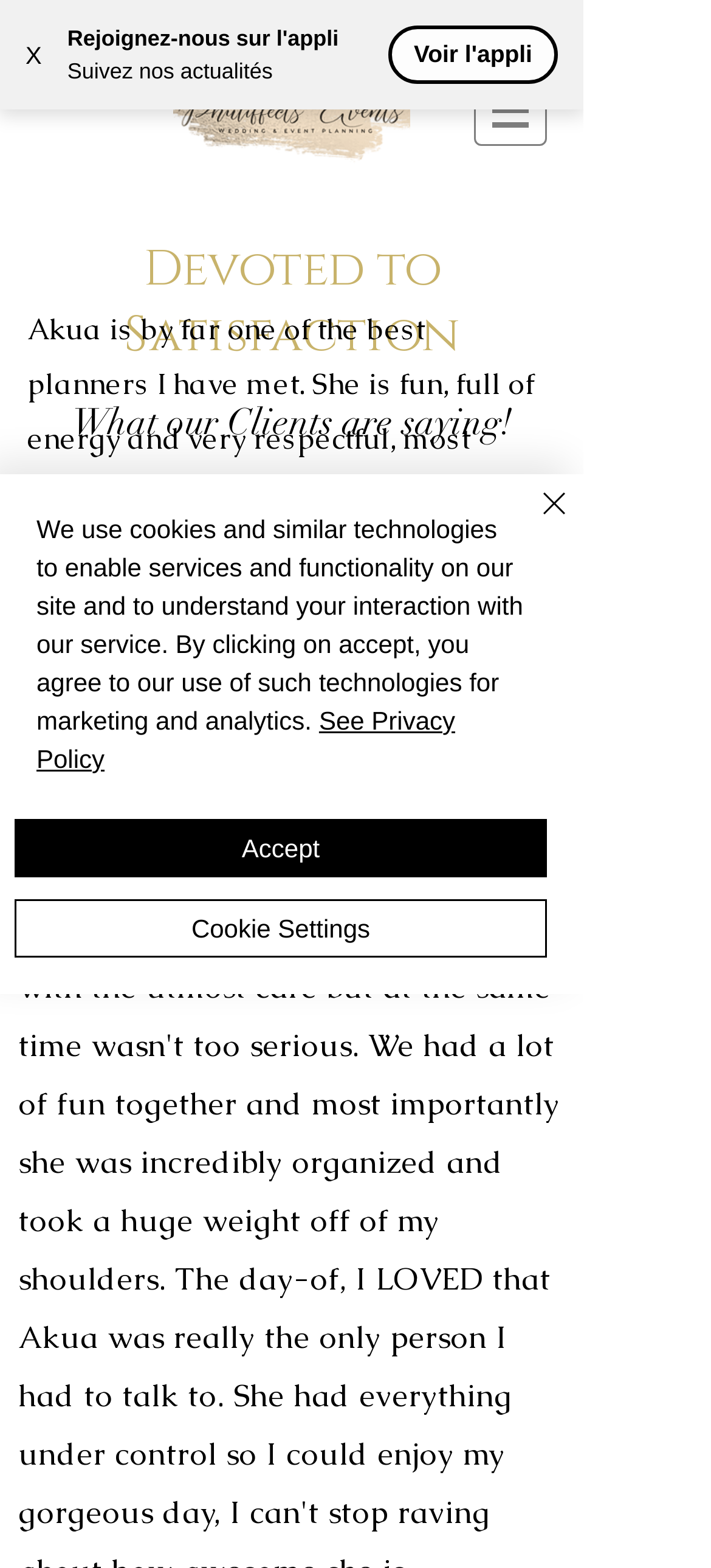Generate the title text from the webpage.

Devoted to Satisfaction